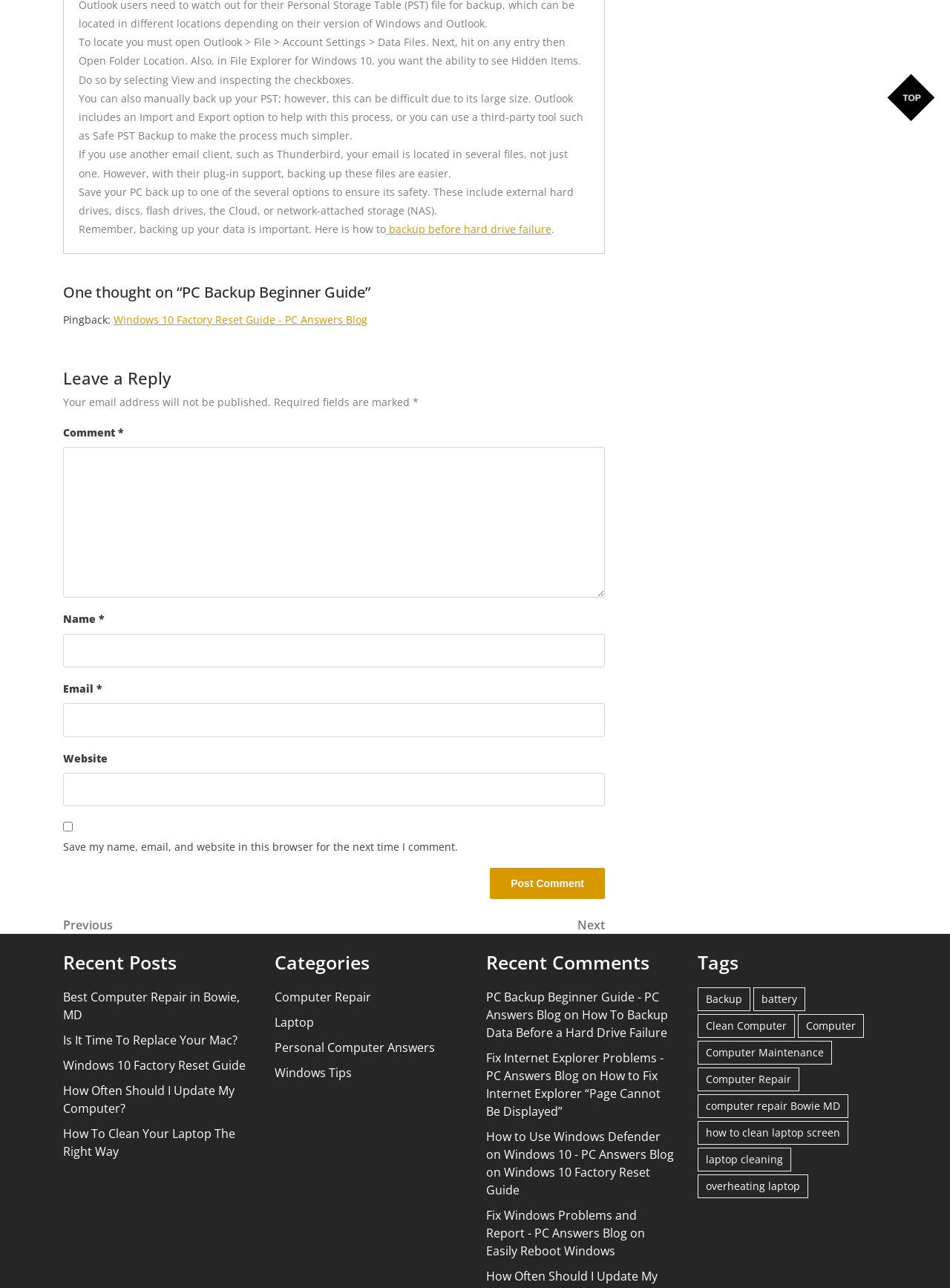What is the name of the blog post?
Using the image, provide a detailed and thorough answer to the question.

The webpage is a blog post titled 'PC Backup Beginner Guide', which provides a step-by-step guide on how to backup PC data. The post also includes links to other related articles and a comment section.